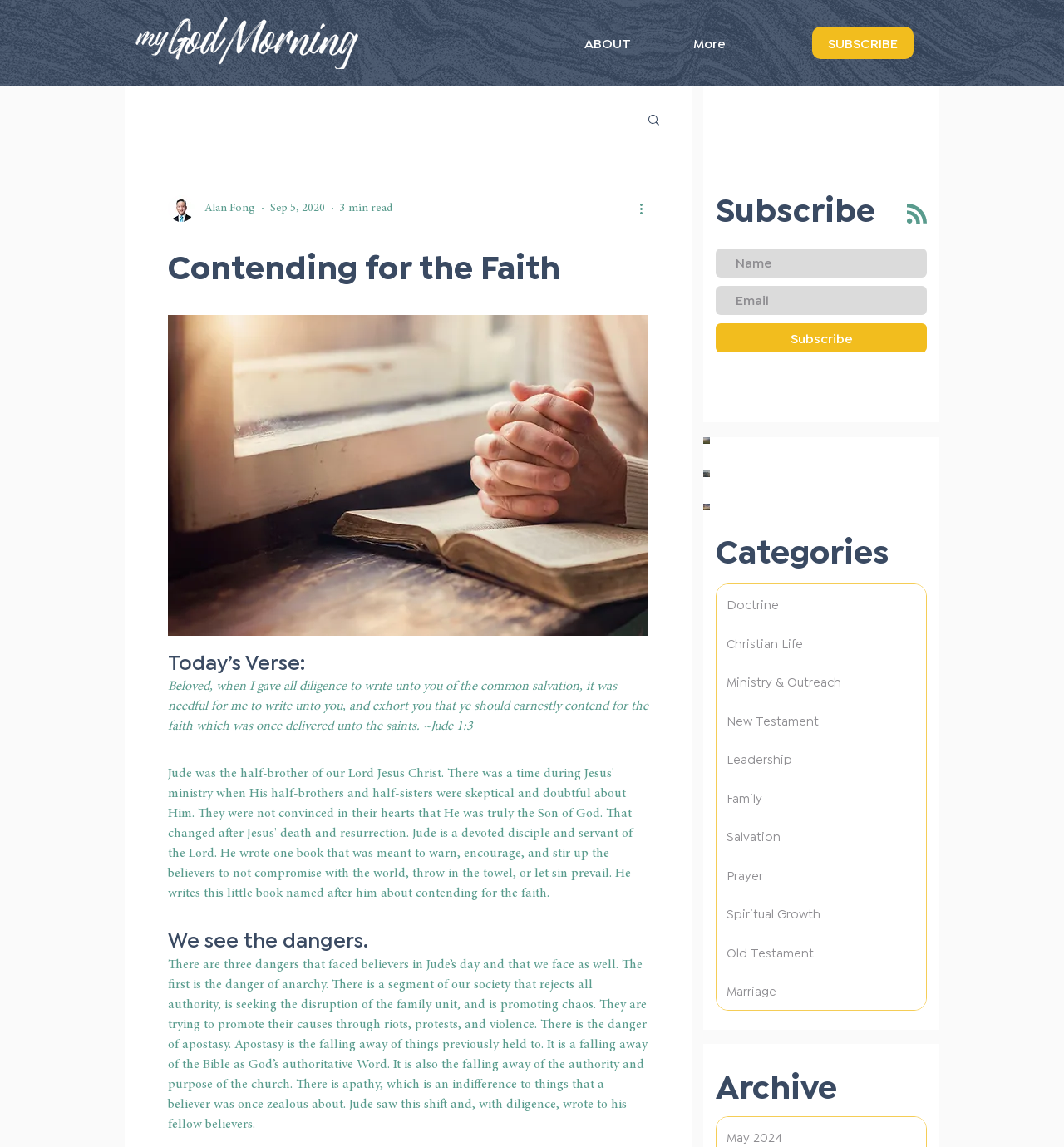Please specify the coordinates of the bounding box for the element that should be clicked to carry out this instruction: "Search for a post". The coordinates must be four float numbers between 0 and 1, formatted as [left, top, right, bottom].

[0.607, 0.098, 0.622, 0.113]